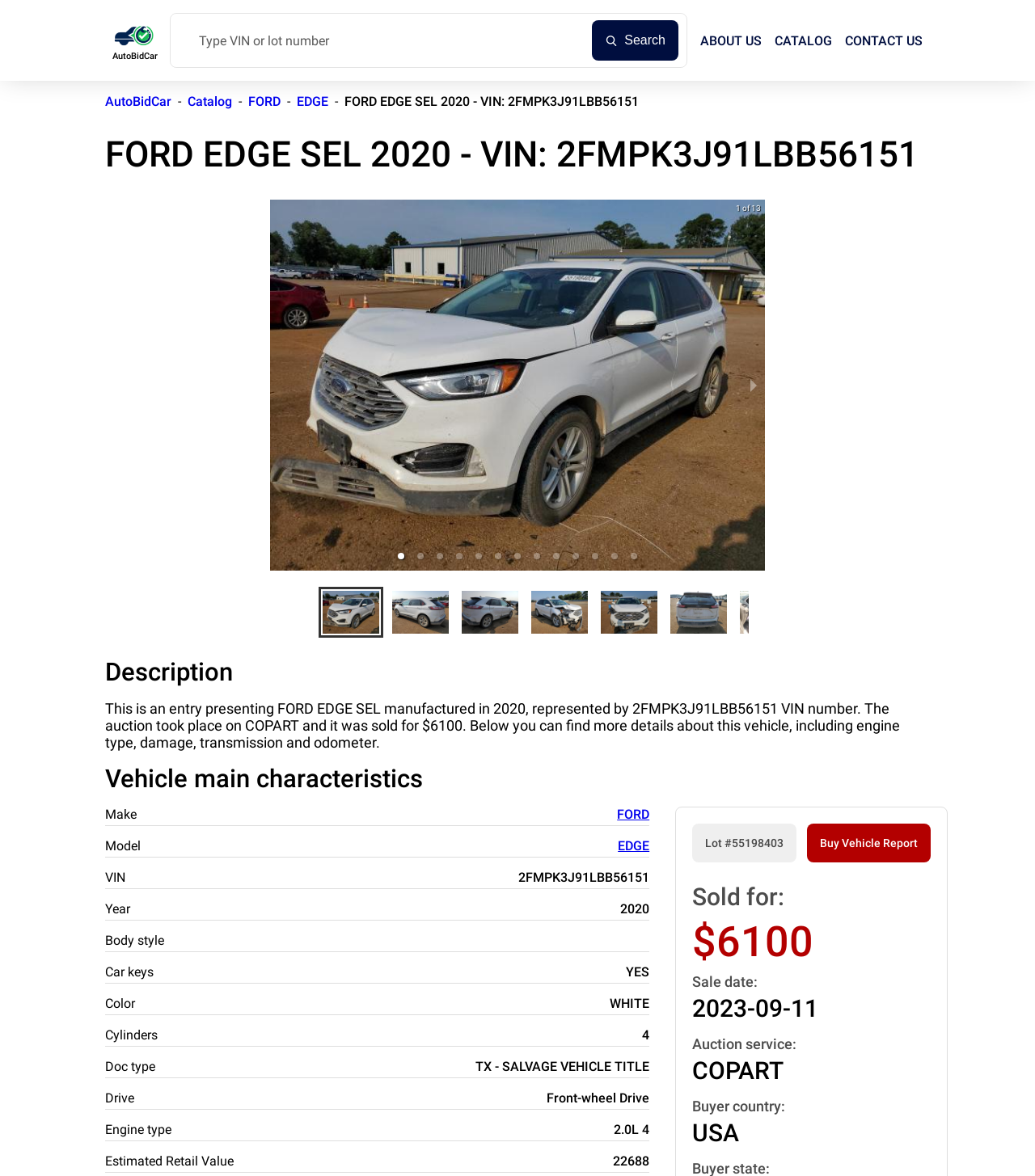Please determine the bounding box coordinates for the UI element described here. Use the format (top-left x, top-left y, bottom-right x, bottom-right y) with values bounded between 0 and 1: FORD

[0.596, 0.686, 0.627, 0.699]